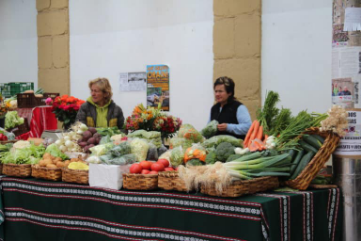By analyzing the image, answer the following question with a detailed response: Why do vendors prefer to handle items?

In this market scene, vendors often prefer to handle the items, promoting a respectful interaction at the market, which is an essential part of local shopping etiquette.